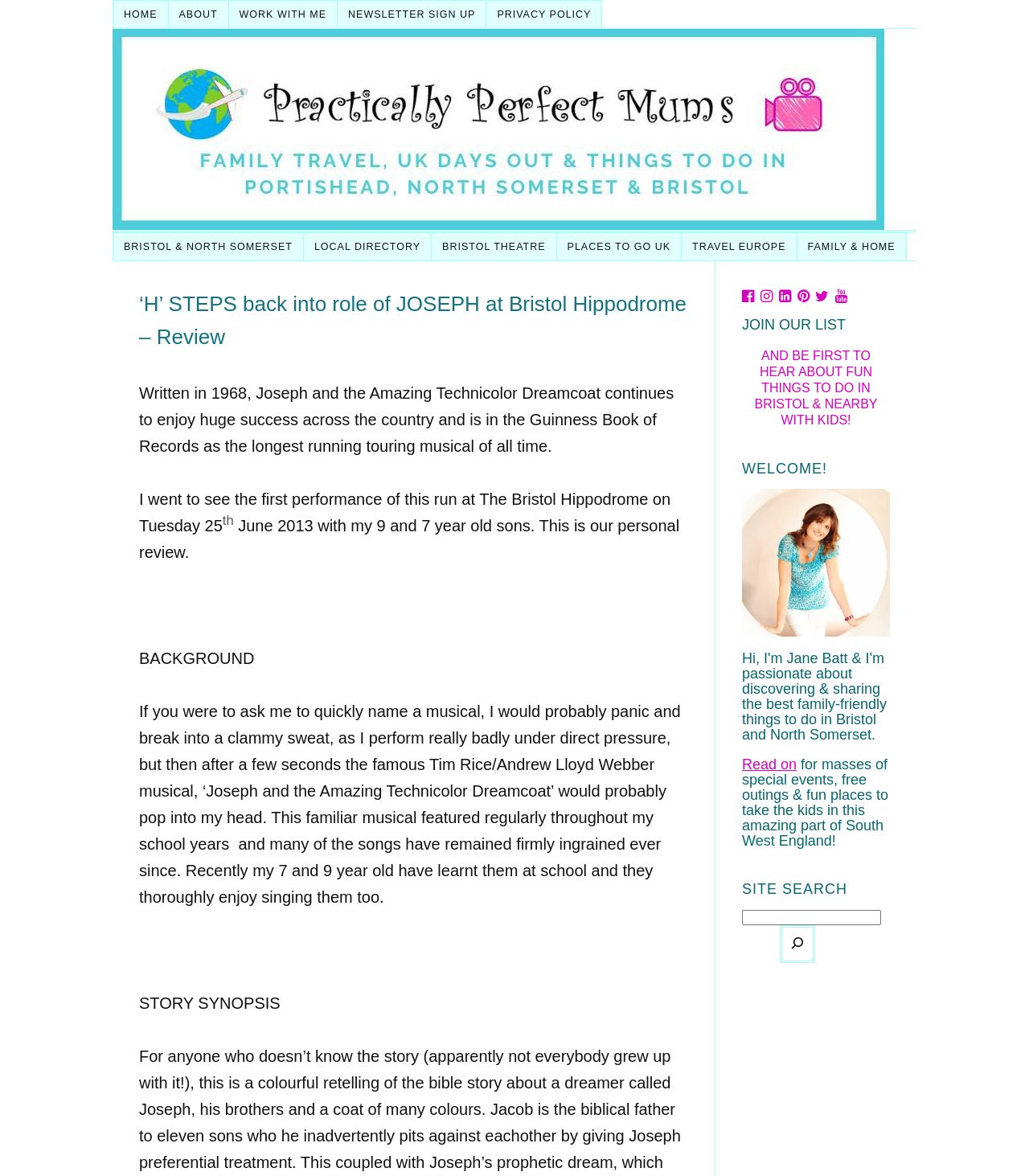Pinpoint the bounding box coordinates of the clickable element needed to complete the instruction: "View the 'LOCAL DIRECTORY'". The coordinates should be provided as four float numbers between 0 and 1: [left, top, right, bottom].

[0.295, 0.198, 0.42, 0.222]